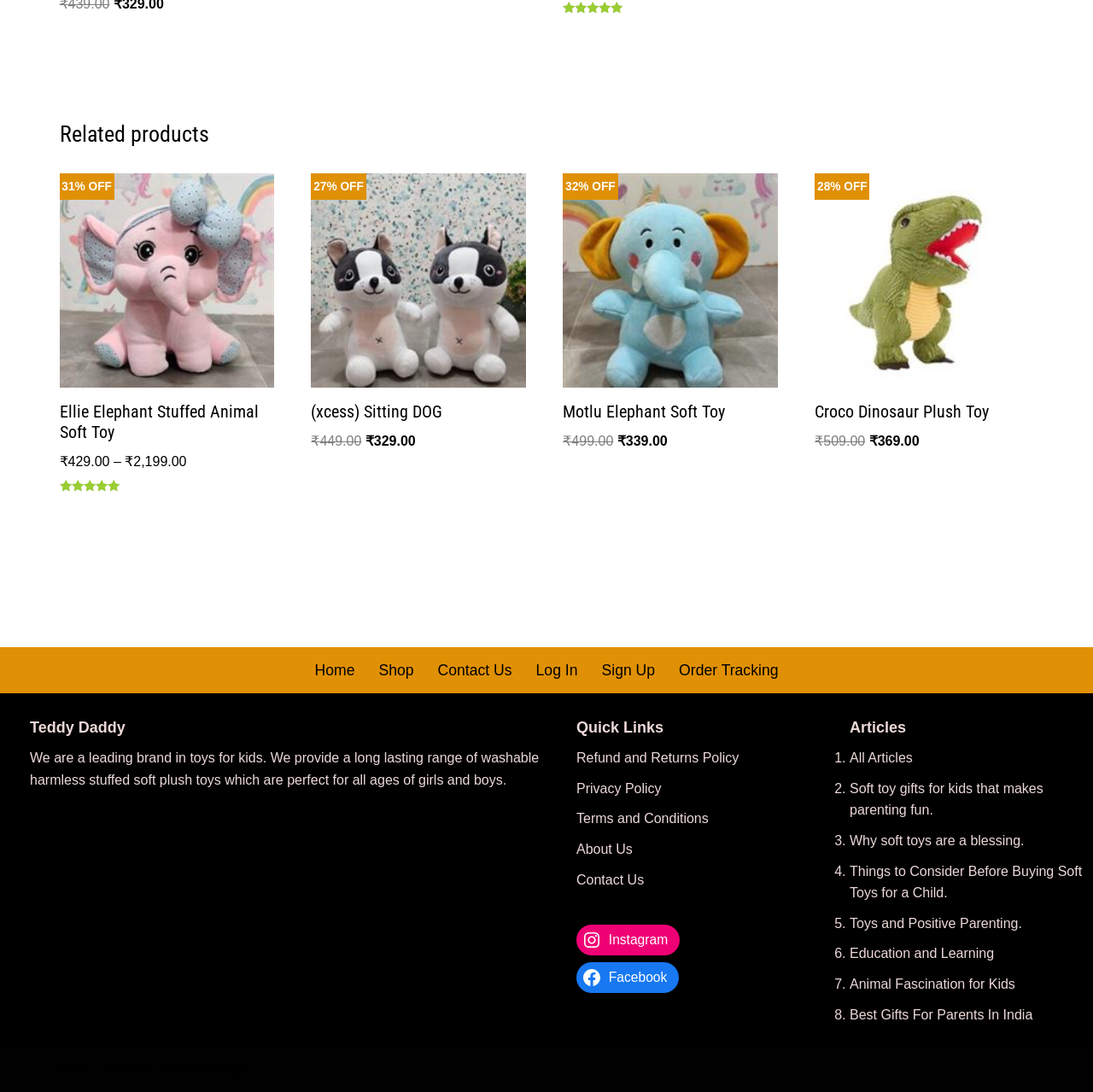Can you identify the bounding box coordinates of the clickable region needed to carry out this instruction: 'Read the 'About Us' article'? The coordinates should be four float numbers within the range of 0 to 1, stated as [left, top, right, bottom].

[0.527, 0.771, 0.579, 0.784]